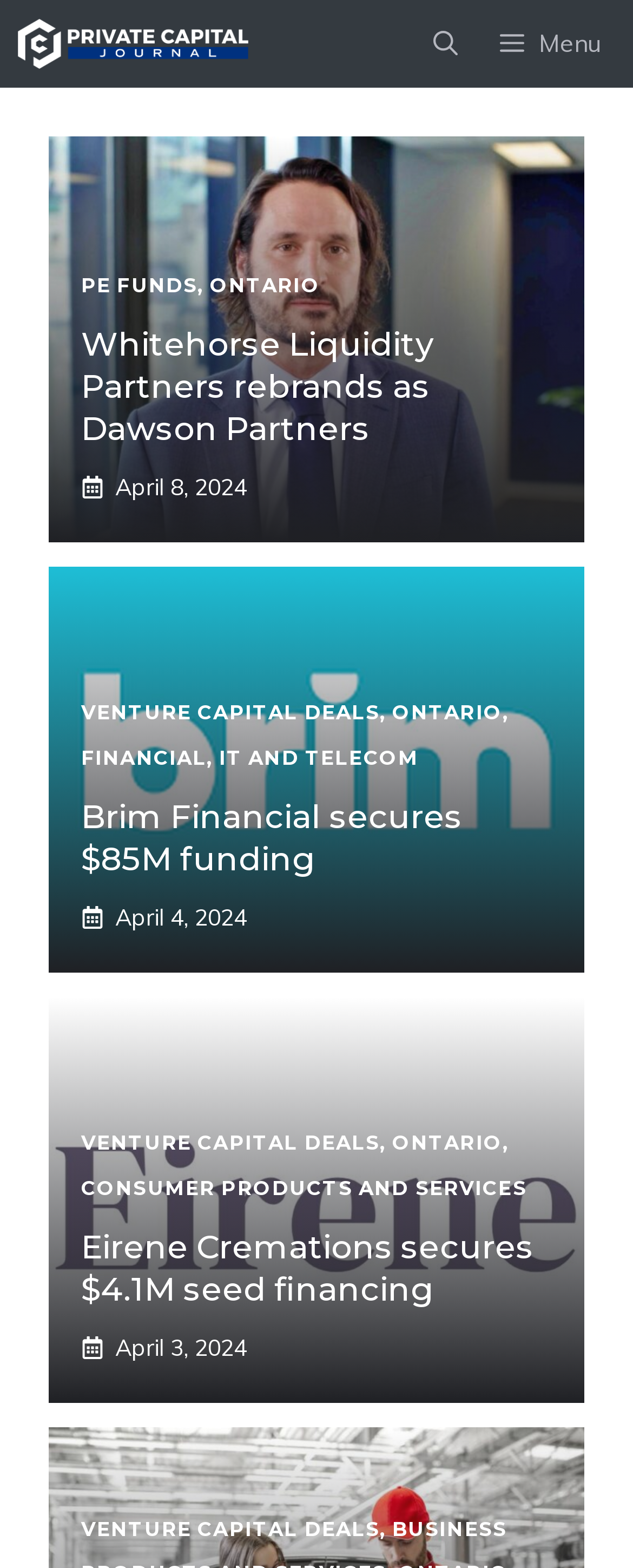Provide a brief response to the question below using one word or phrase:
How many articles are on this webpage?

3